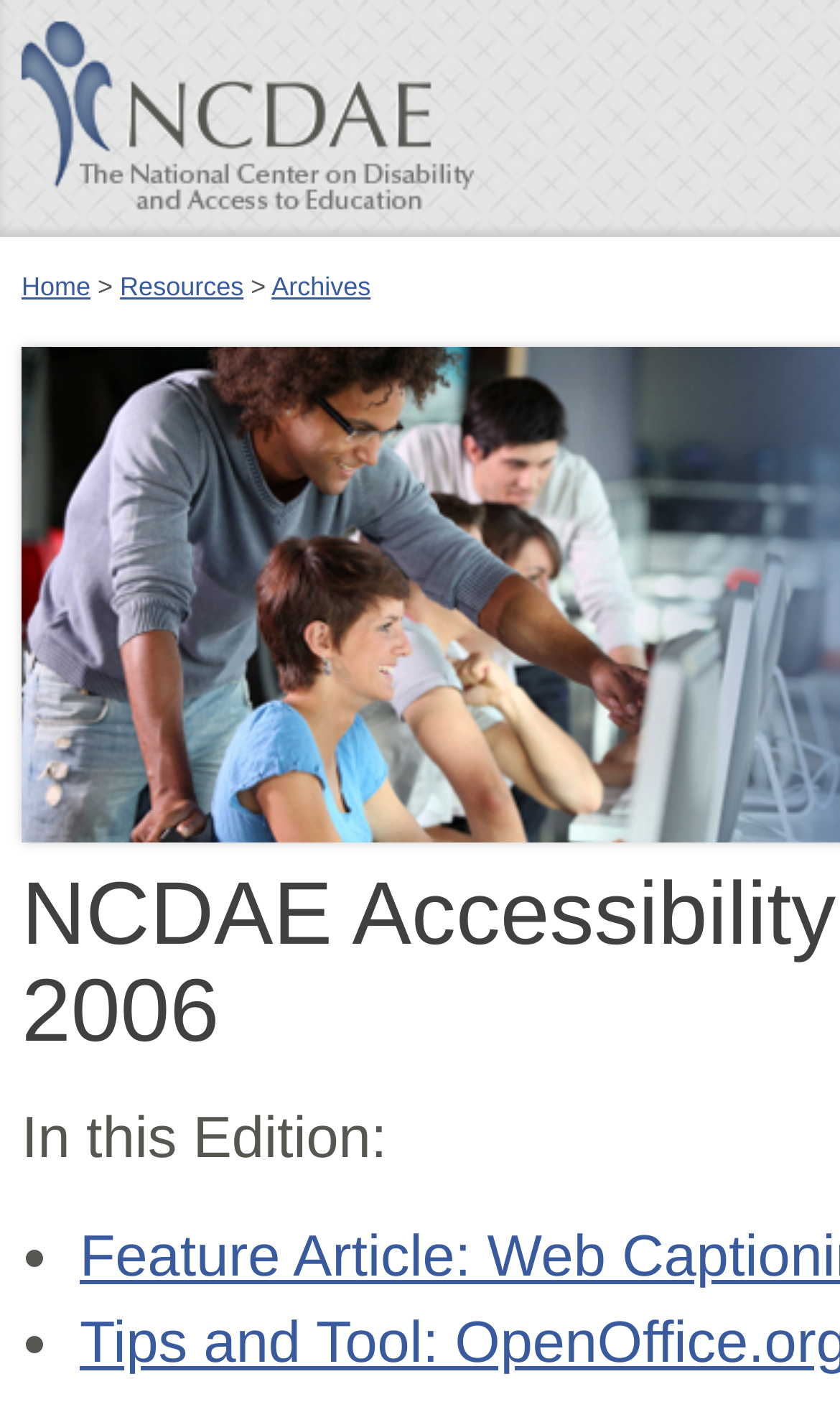How many list markers are in the 'In this Edition:' section?
Analyze the screenshot and provide a detailed answer to the question.

The 'In this Edition:' section contains two list markers, which are represented by '•' characters. These list markers are located at coordinates [0.028, 0.869, 0.054, 0.927] and [0.028, 0.93, 0.054, 0.989].